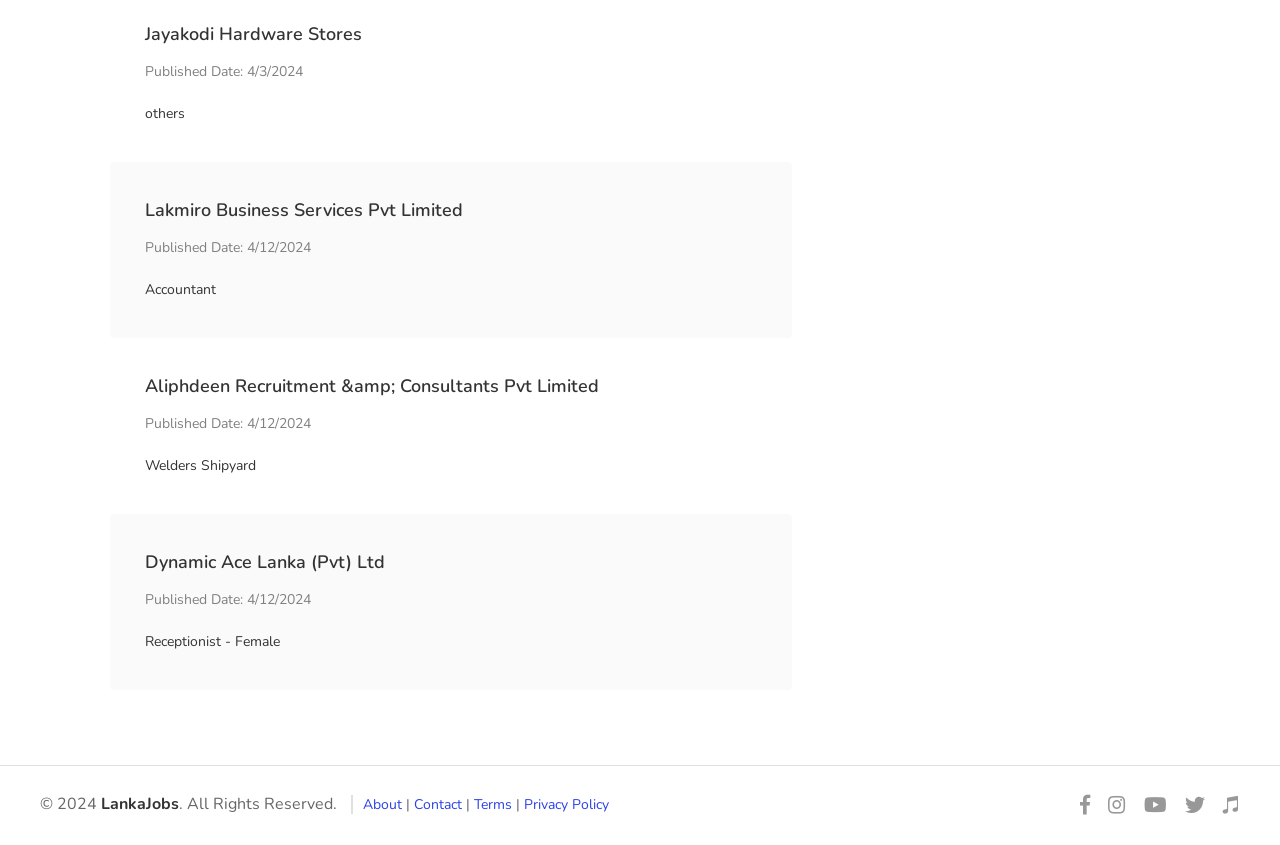Find the UI element described as: "Privacy Policy" and predict its bounding box coordinates. Ensure the coordinates are four float numbers between 0 and 1, [left, top, right, bottom].

[0.409, 0.941, 0.476, 0.964]